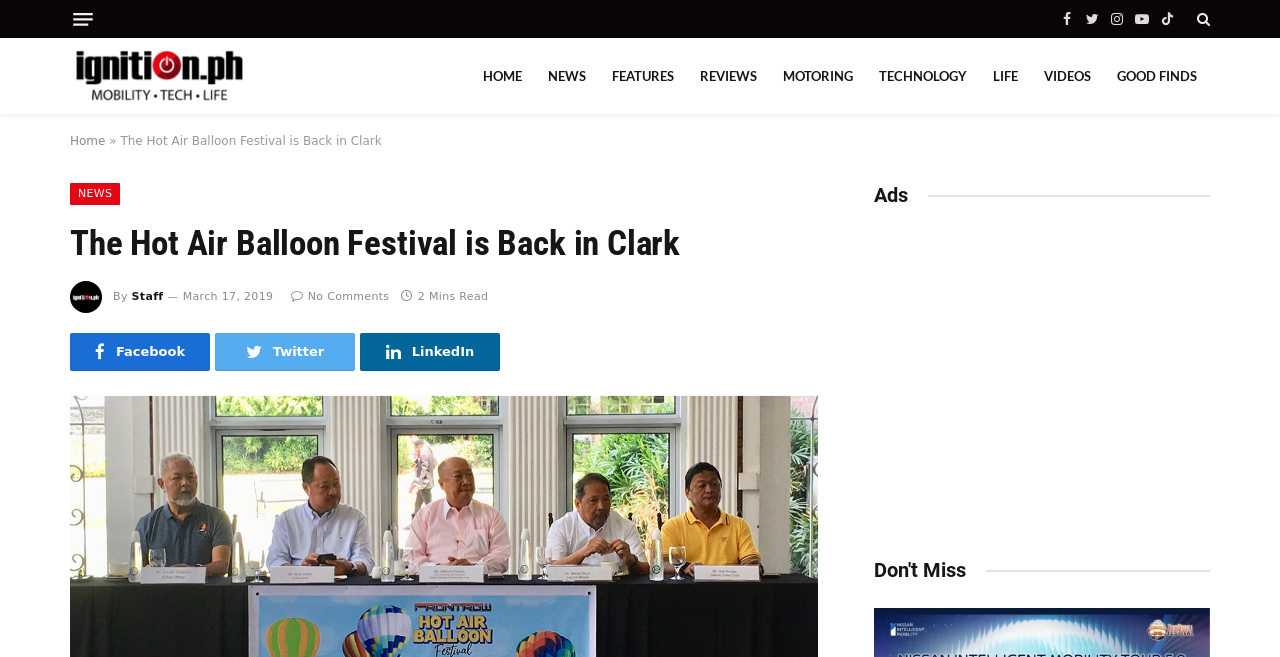What is the title or heading displayed on the webpage?

The Hot Air Balloon Festival is Back in Clark